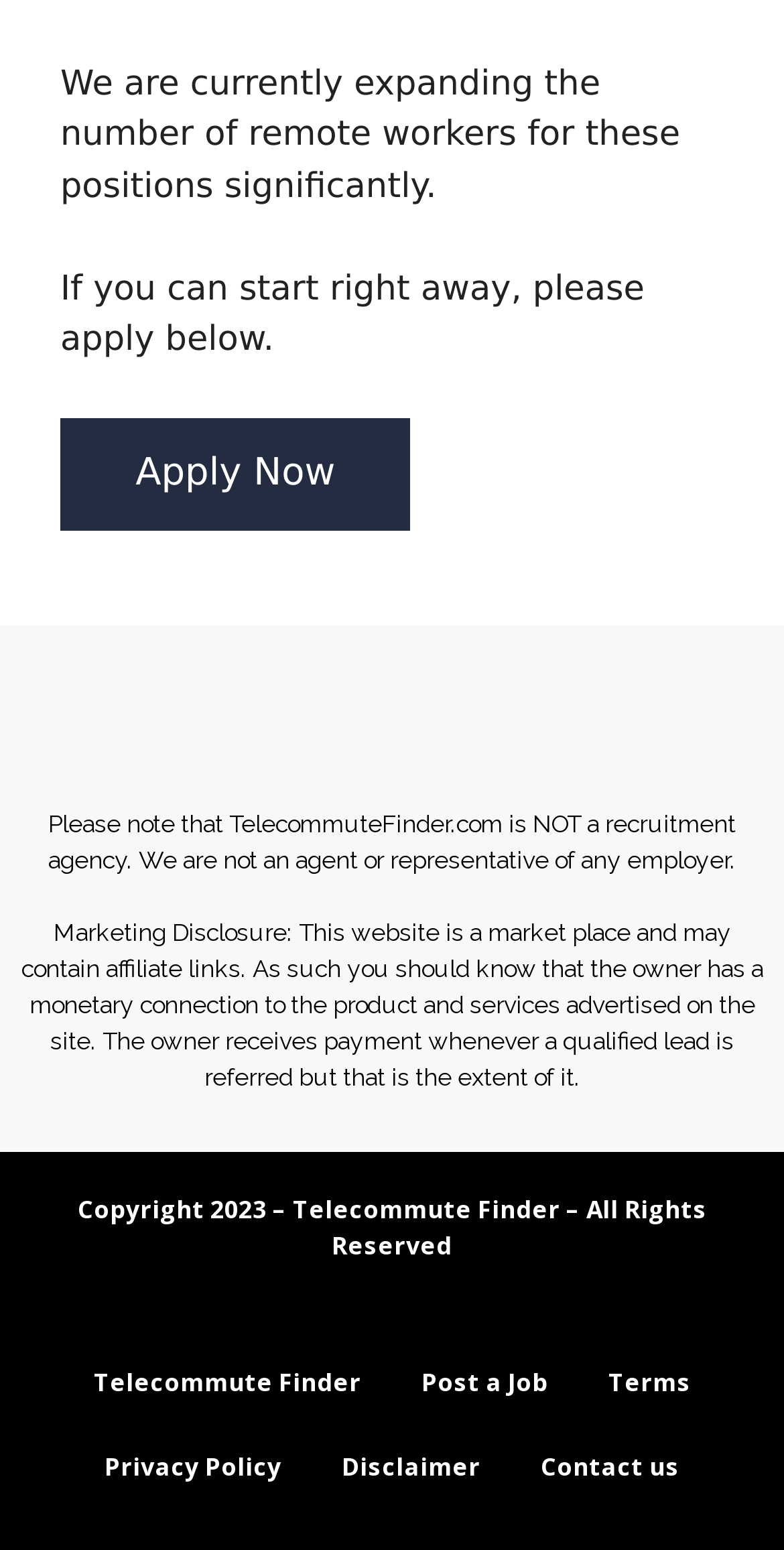Given the webpage screenshot and the description, determine the bounding box coordinates (top-left x, top-left y, bottom-right x, bottom-right y) that define the location of the UI element matching this description: Post a Job

[0.499, 0.865, 0.737, 0.92]